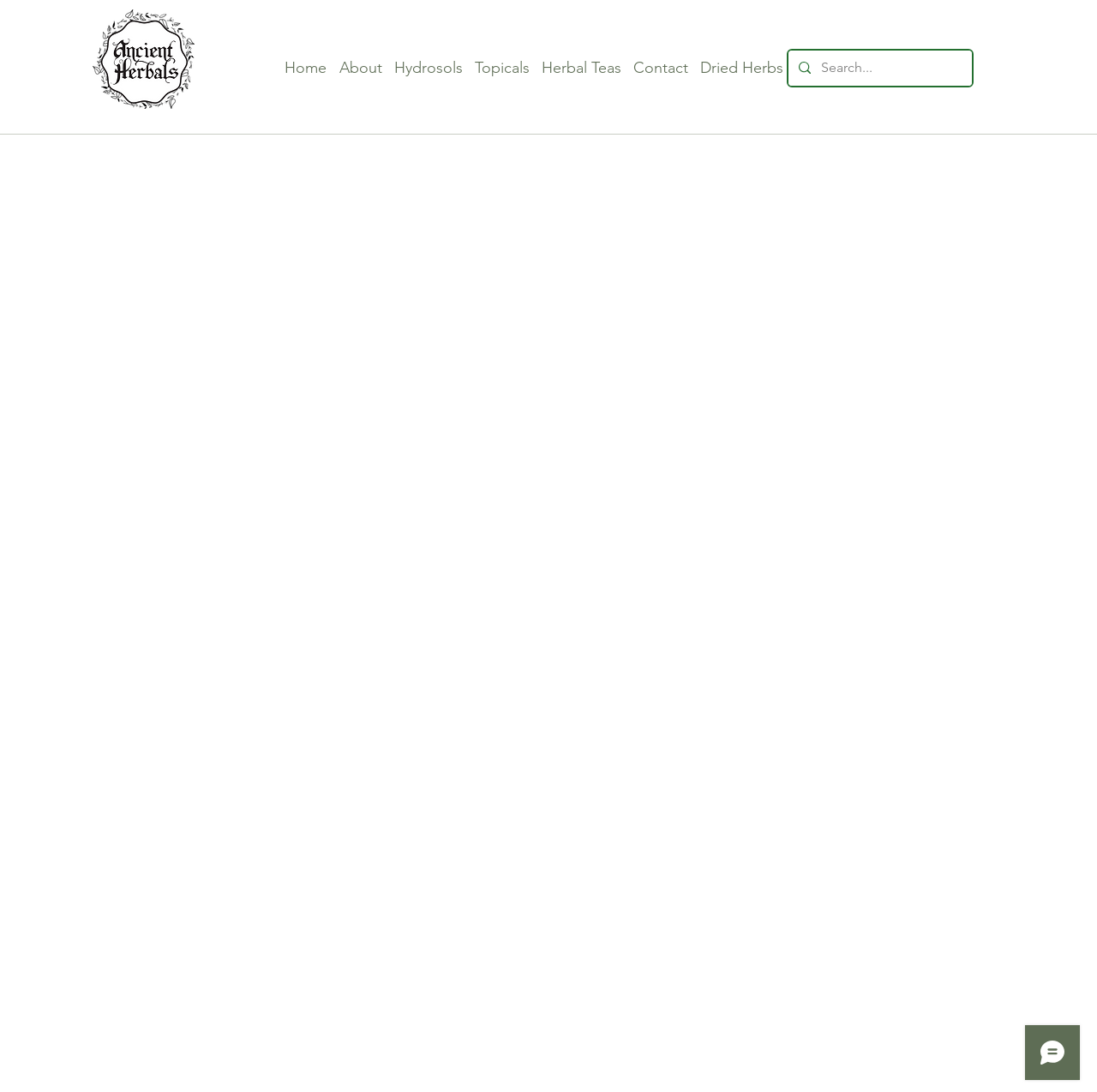Determine the bounding box coordinates of the UI element described below. Use the format (top-left x, top-left y, bottom-right x, bottom-right y) with floating point numbers between 0 and 1: aria-label="Search..." name="q" placeholder="Search..."

[0.748, 0.046, 0.853, 0.078]